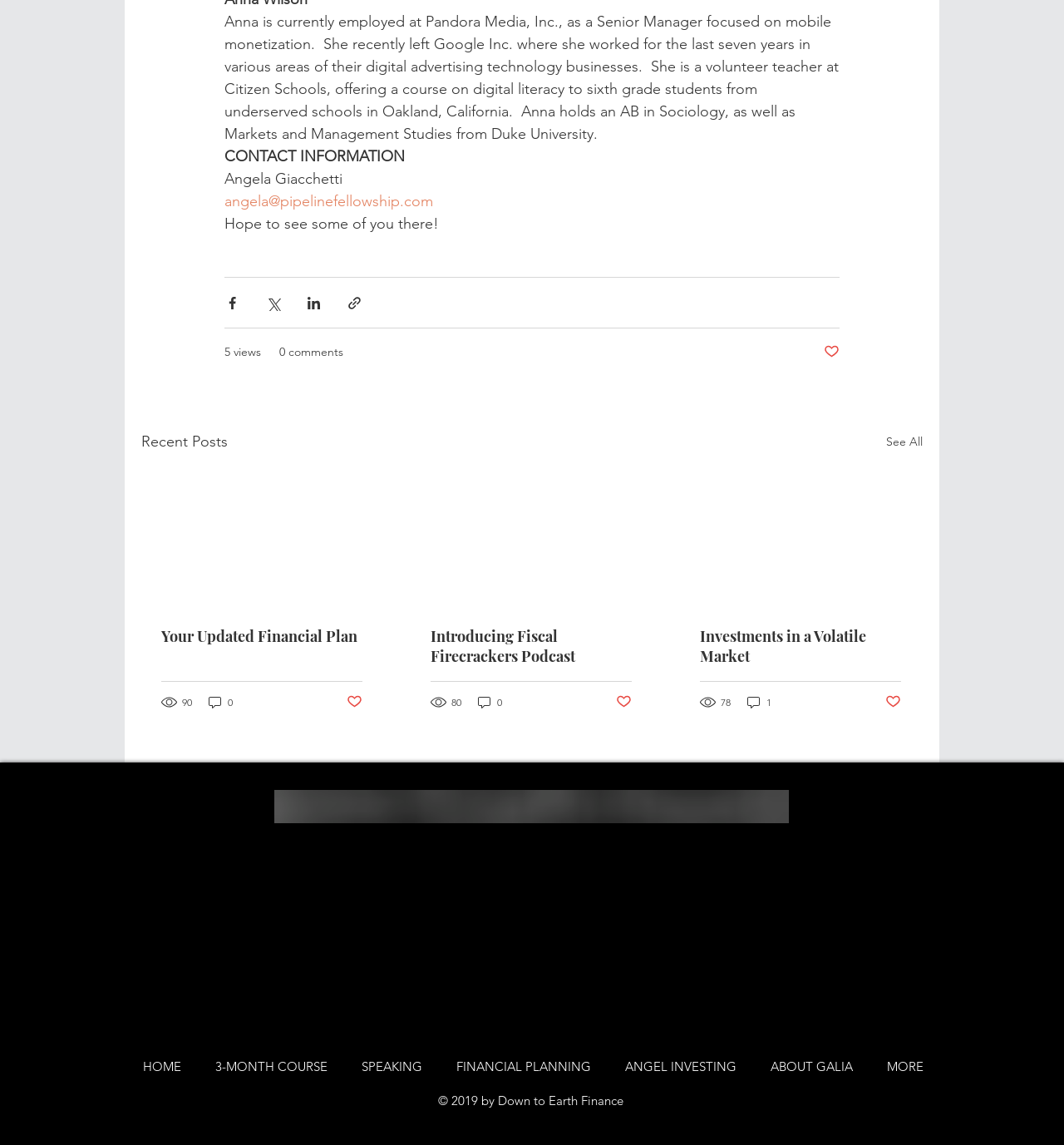Could you highlight the region that needs to be clicked to execute the instruction: "Click the 'PRODUCTS' link"?

None